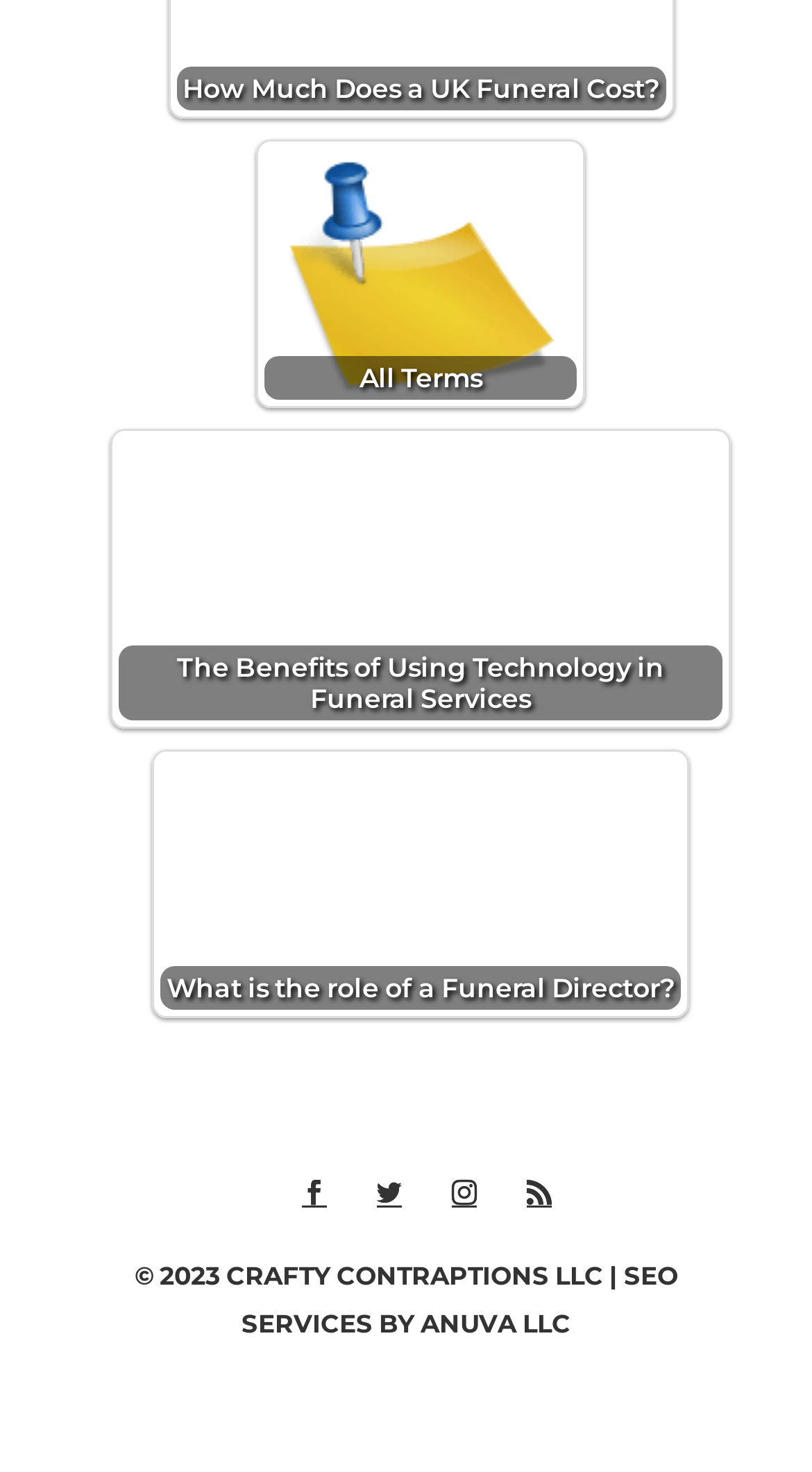Based on the element description, predict the bounding box coordinates (top-left x, top-left y, bottom-right x, bottom-right y) for the UI element in the screenshot: SEO Services

[0.297, 0.855, 0.835, 0.91]